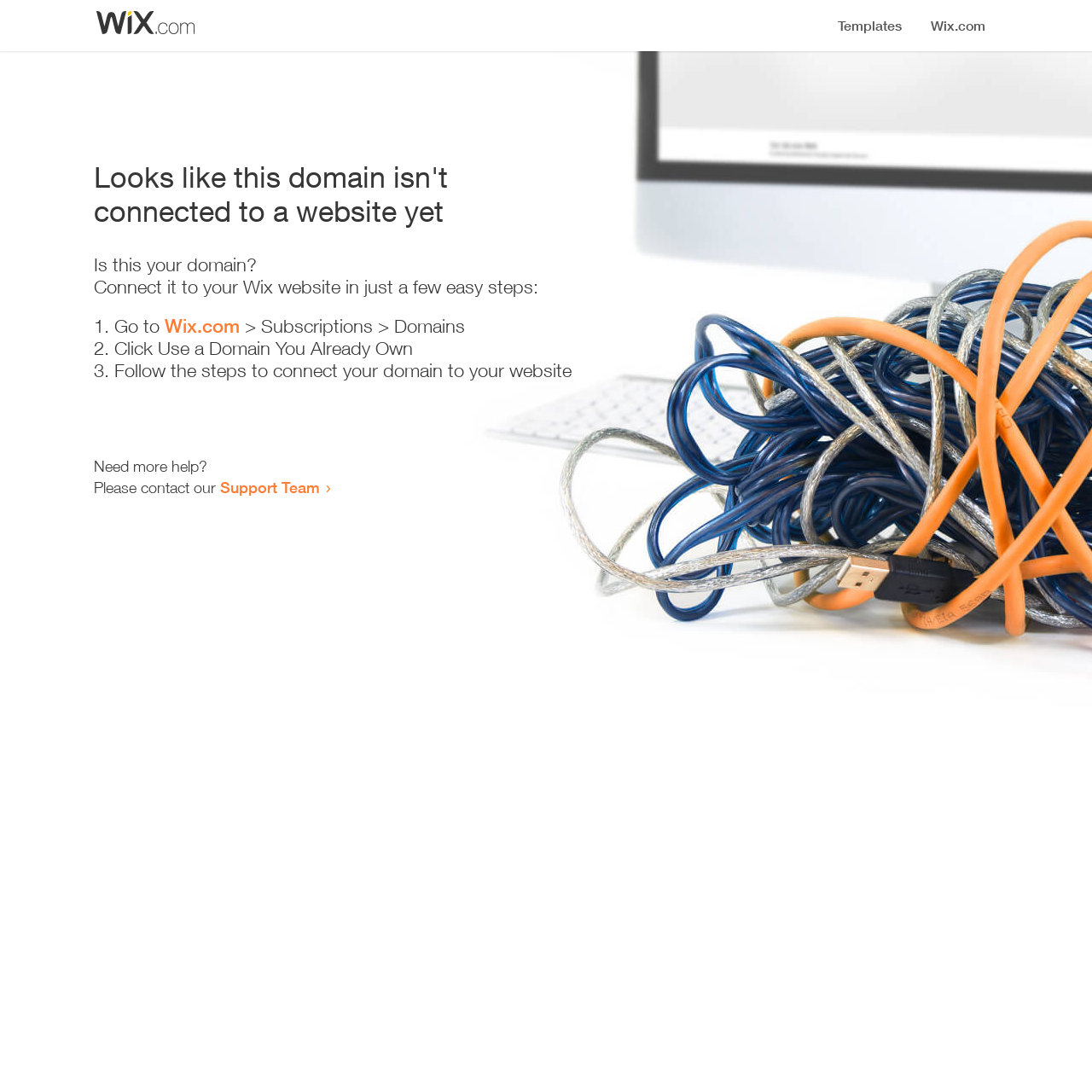What is the current state of the website?
From the image, respond with a single word or phrase.

Not set up